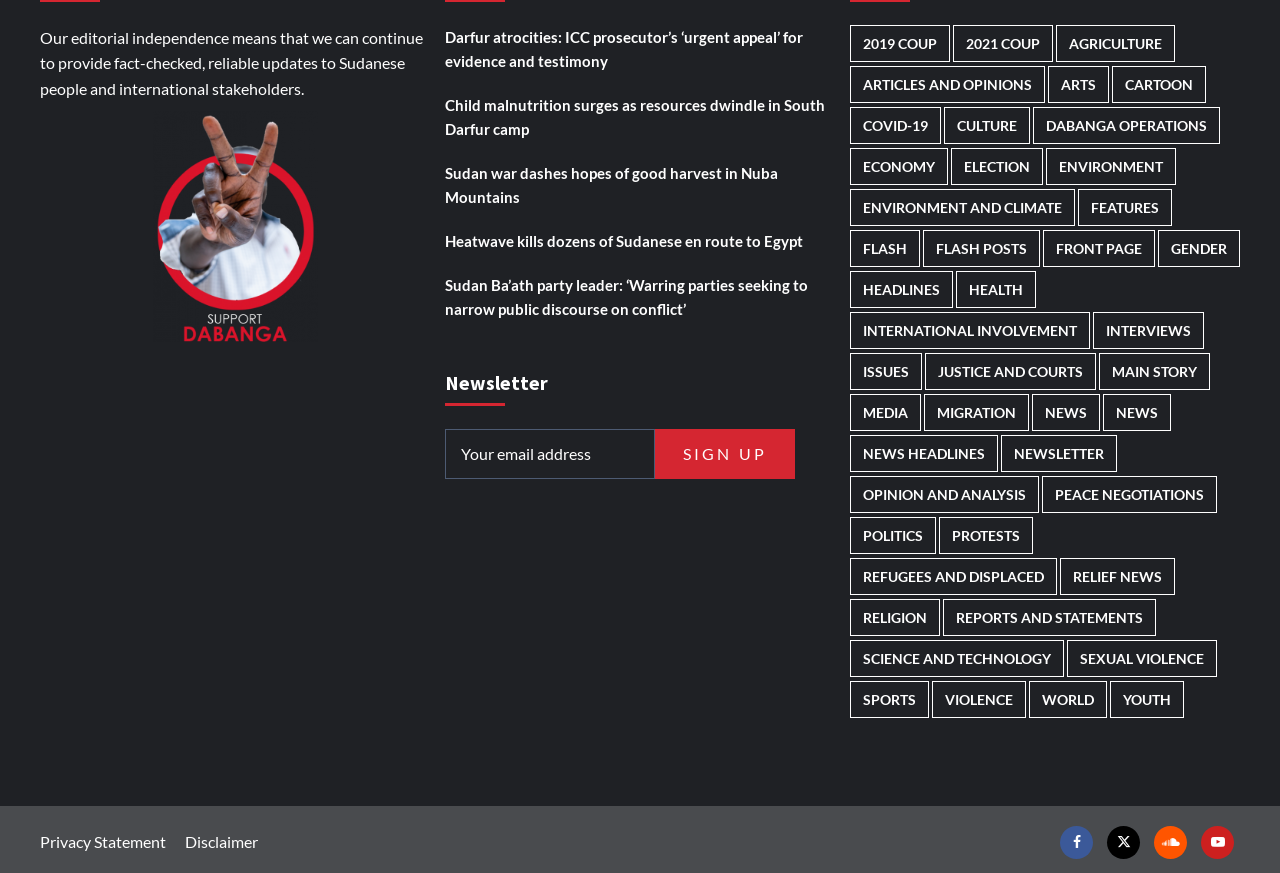Select the bounding box coordinates of the element I need to click to carry out the following instruction: "Read about Darfur atrocities".

[0.348, 0.028, 0.652, 0.1]